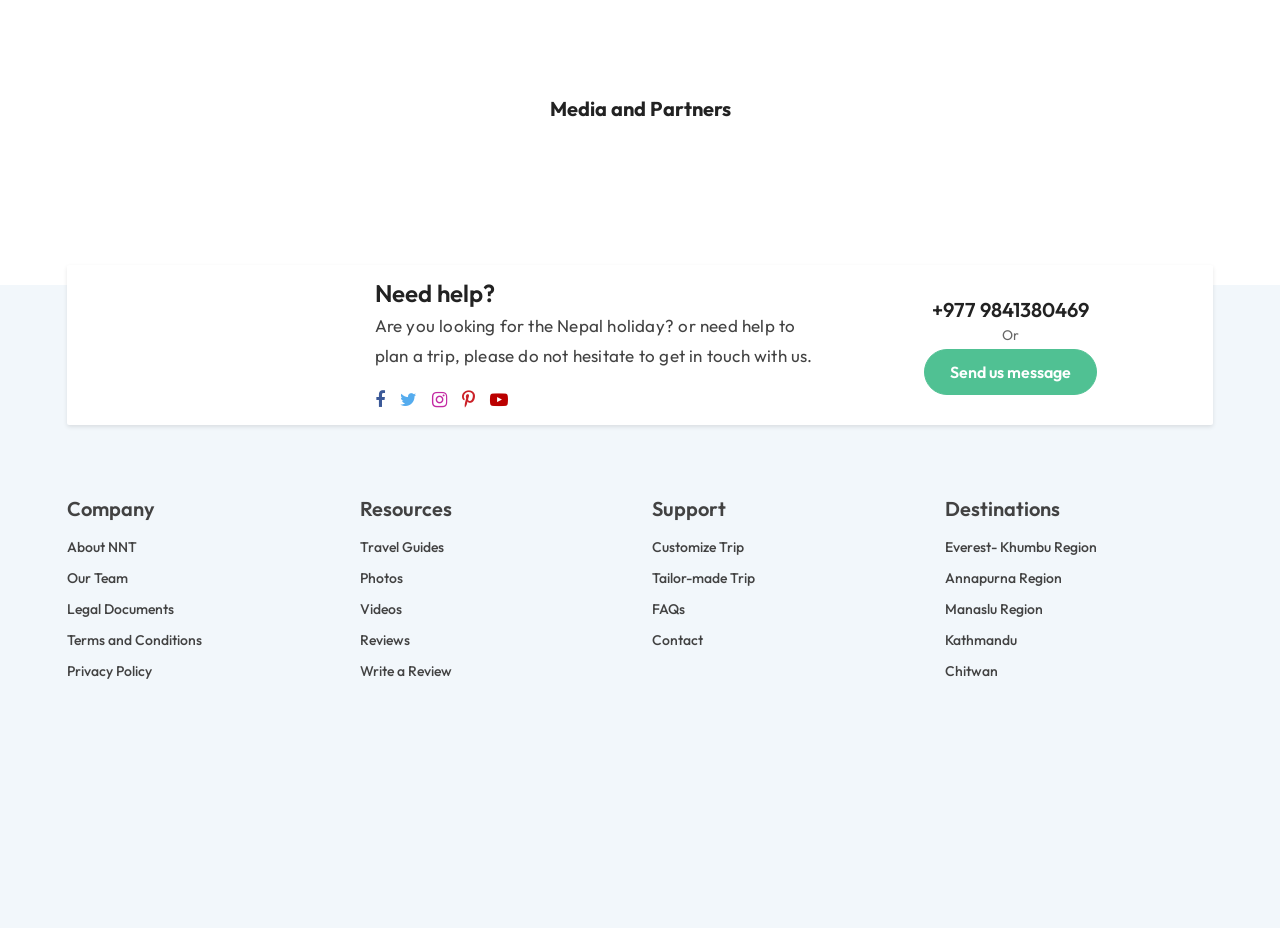Locate the bounding box coordinates of the element to click to perform the following action: 'Click the 'Hem' link'. The coordinates should be given as four float values between 0 and 1, in the form of [left, top, right, bottom].

None